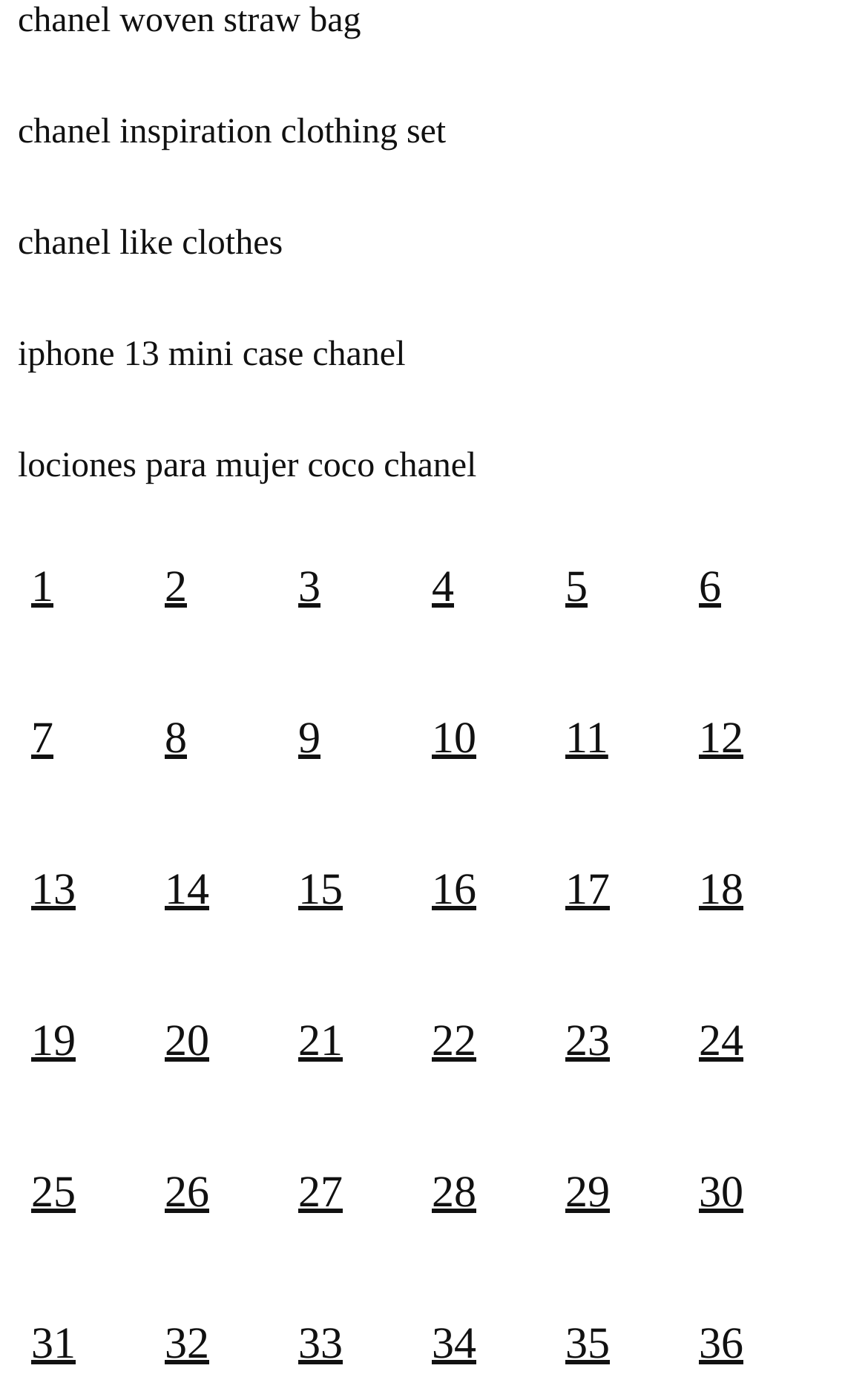Please provide the bounding box coordinates for the element that needs to be clicked to perform the following instruction: "Search for topics". The coordinates should be given as four float numbers between 0 and 1, i.e., [left, top, right, bottom].

None